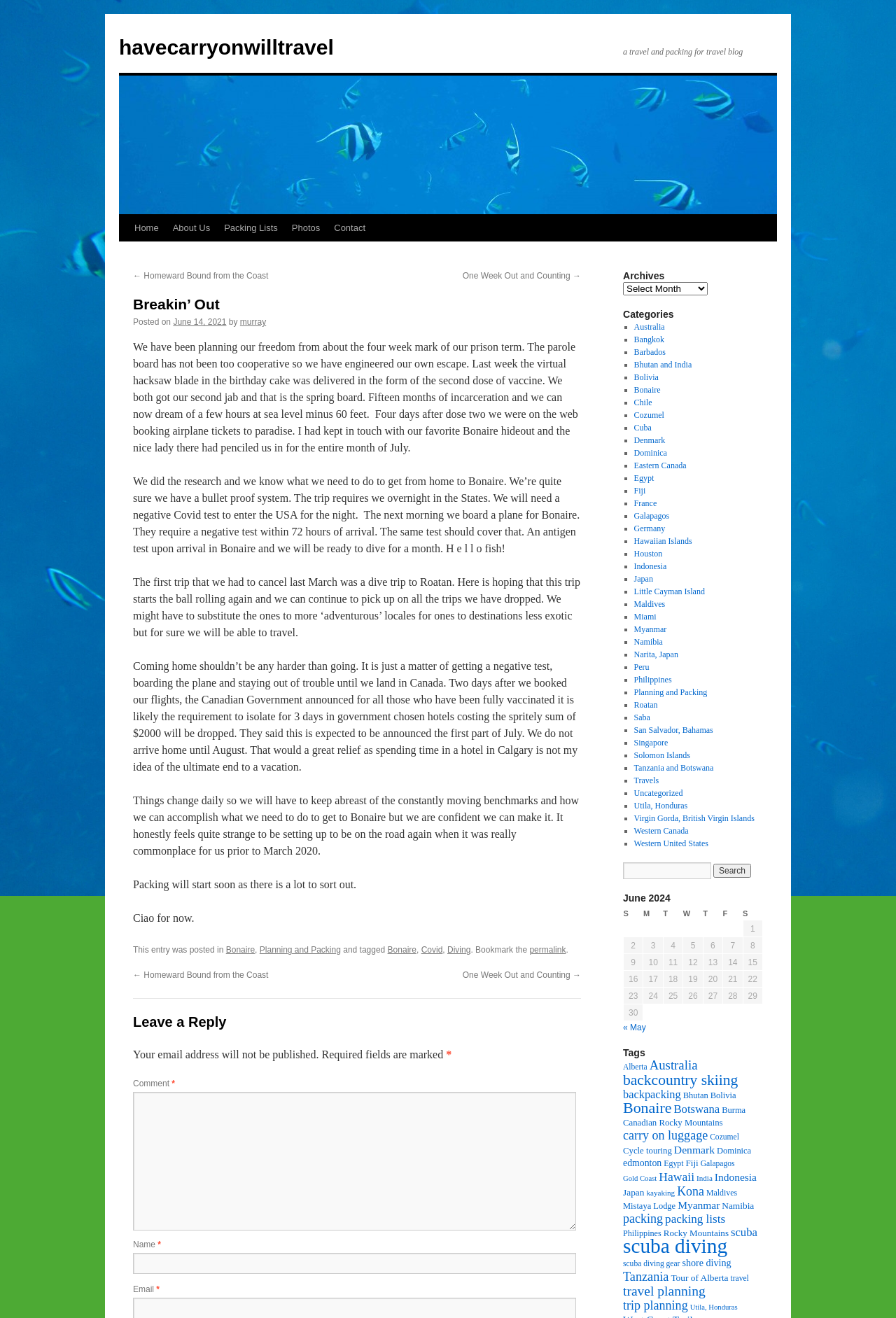Identify the bounding box of the HTML element described here: "Japan". Provide the coordinates as four float numbers between 0 and 1: [left, top, right, bottom].

[0.695, 0.901, 0.719, 0.909]